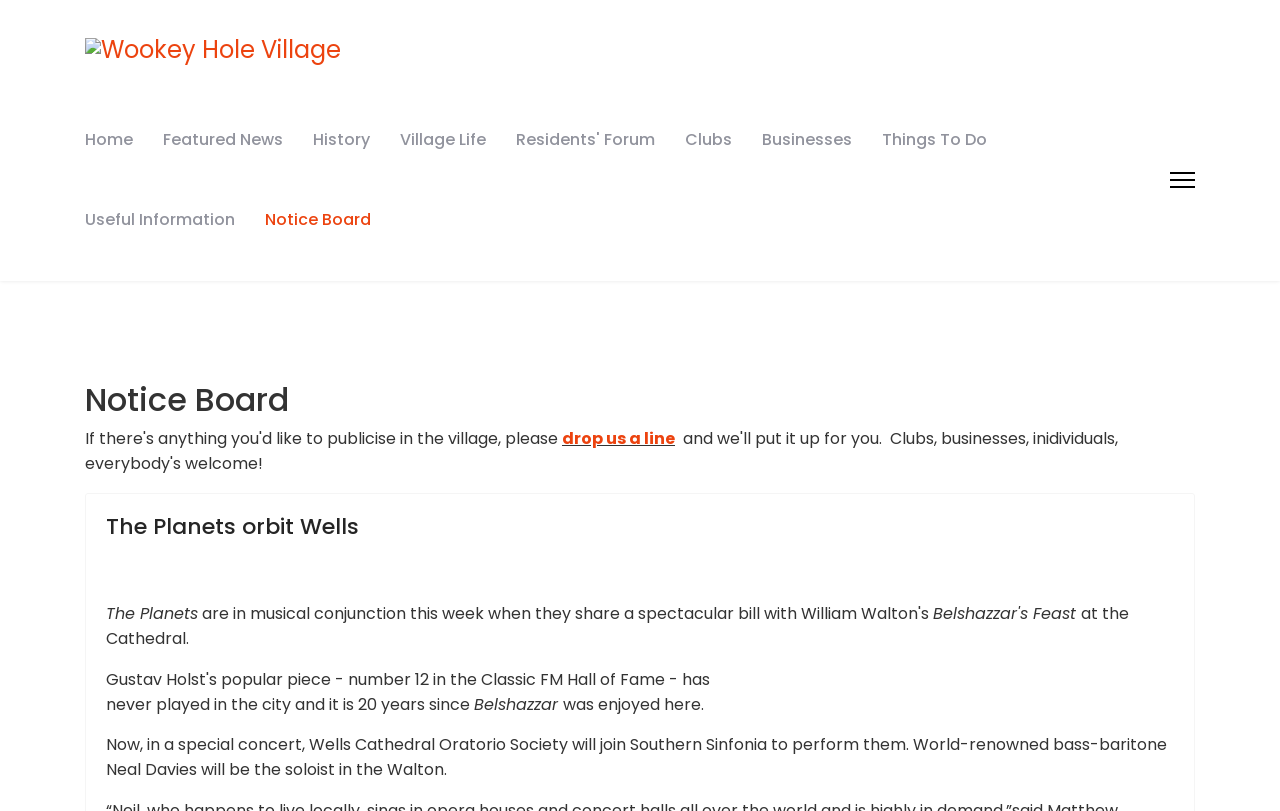Pinpoint the bounding box coordinates for the area that should be clicked to perform the following instruction: "contact us by clicking drop us a line".

[0.439, 0.527, 0.527, 0.555]